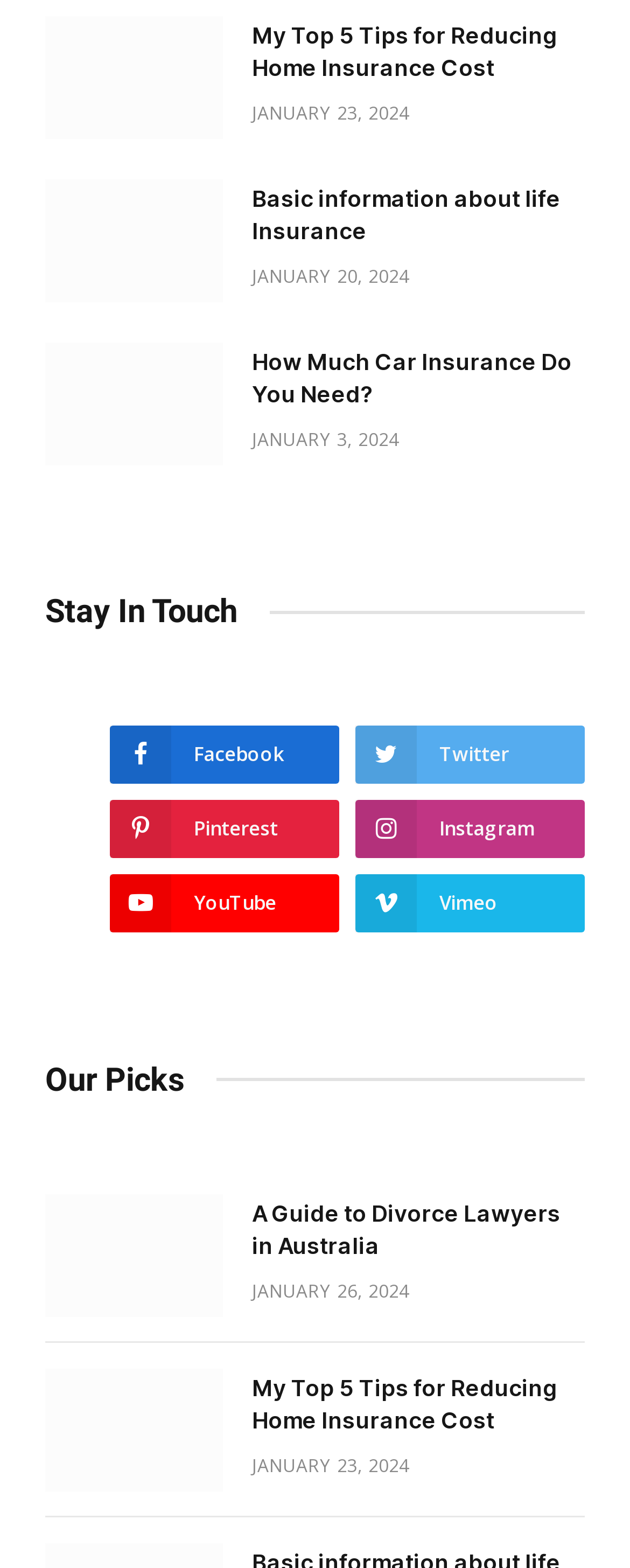What is the topic of the last article?
Please use the visual content to give a single word or phrase answer.

My Top 5 Tips for Reducing Home Insurance Cost